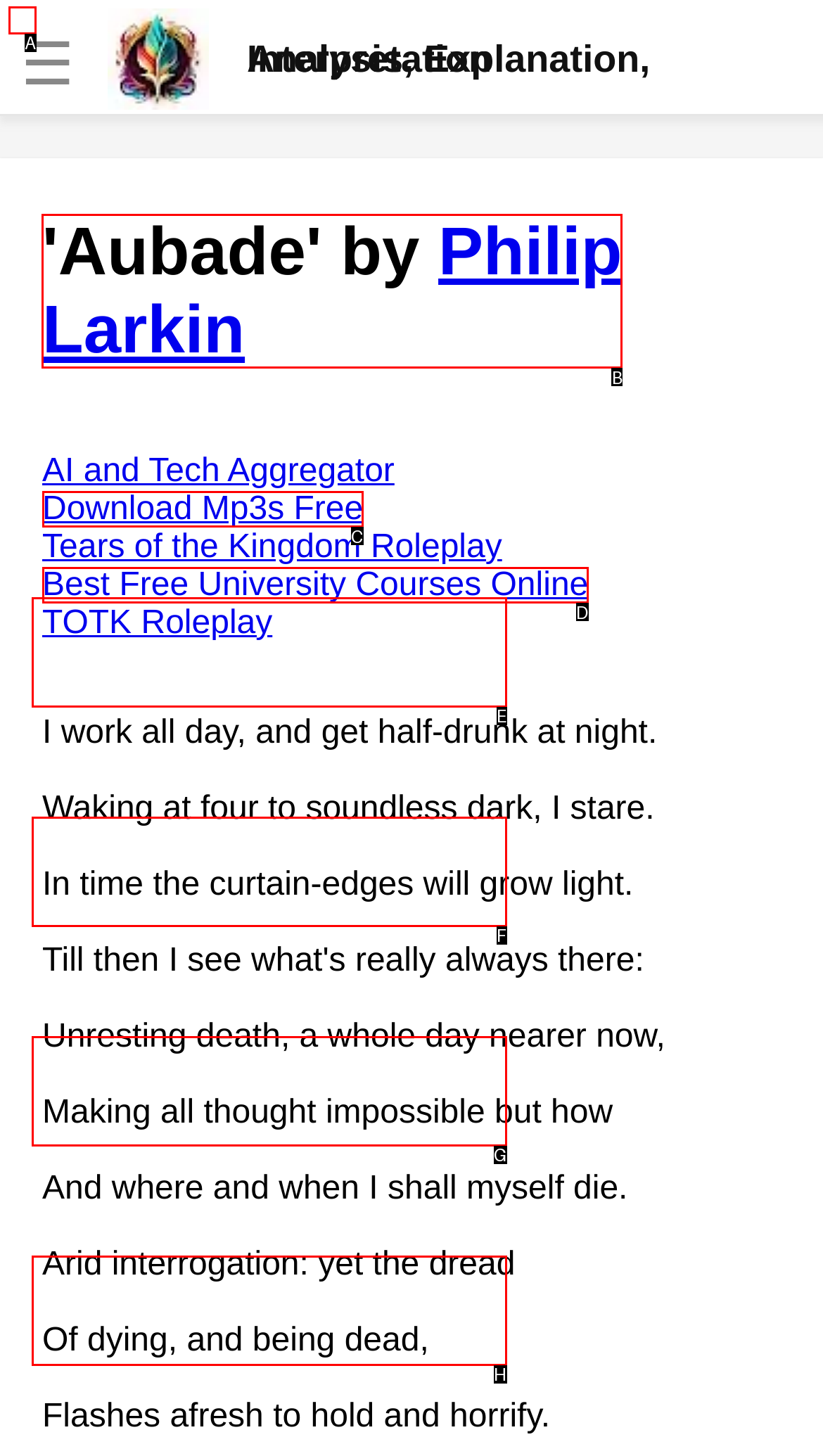Identify the correct UI element to click on to achieve the following task: Click on the 'Philip Larkin' link Respond with the corresponding letter from the given choices.

B